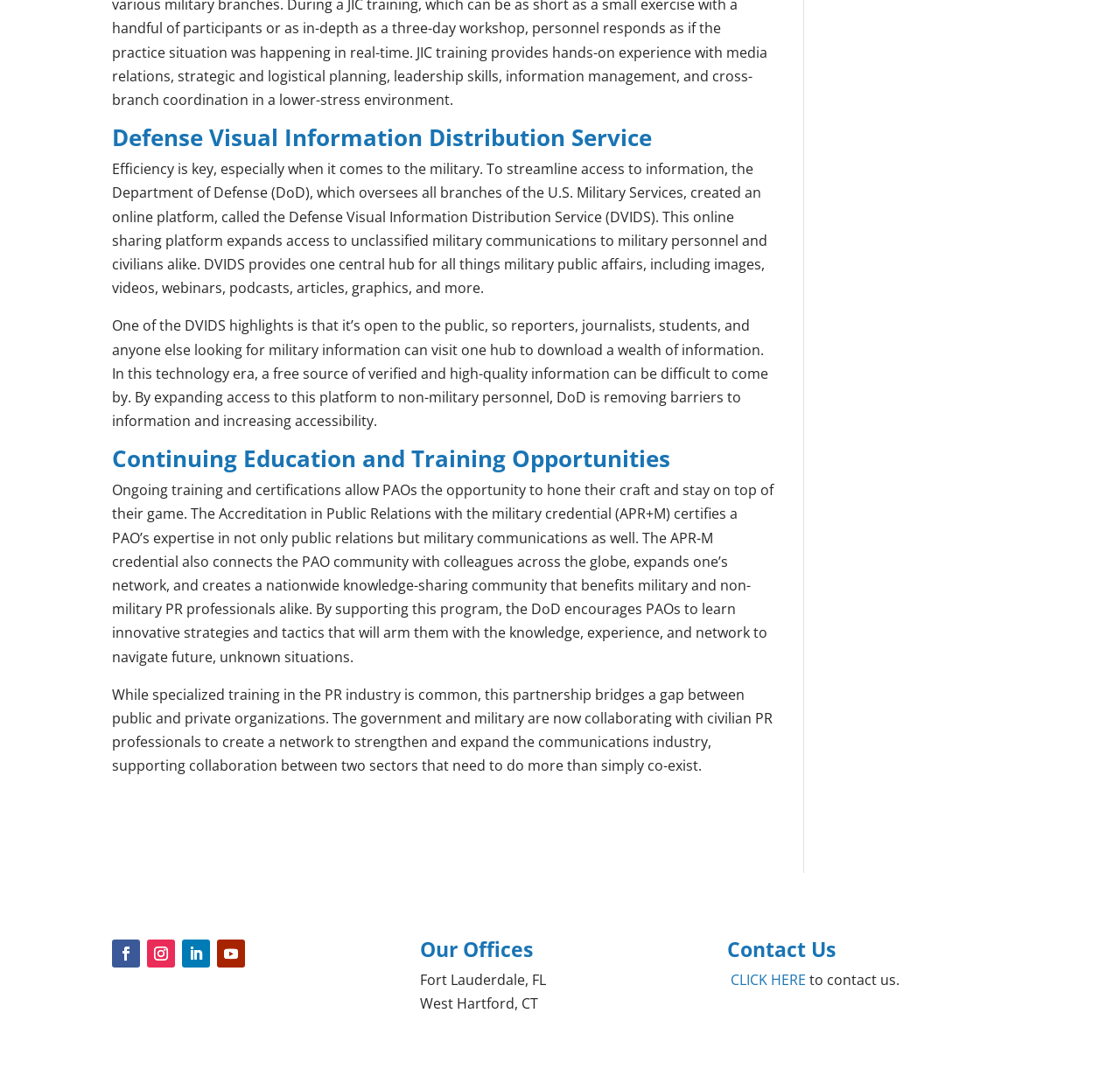Please respond to the question using a single word or phrase:
What is the APR+M credential for?

Certifies PAO expertise